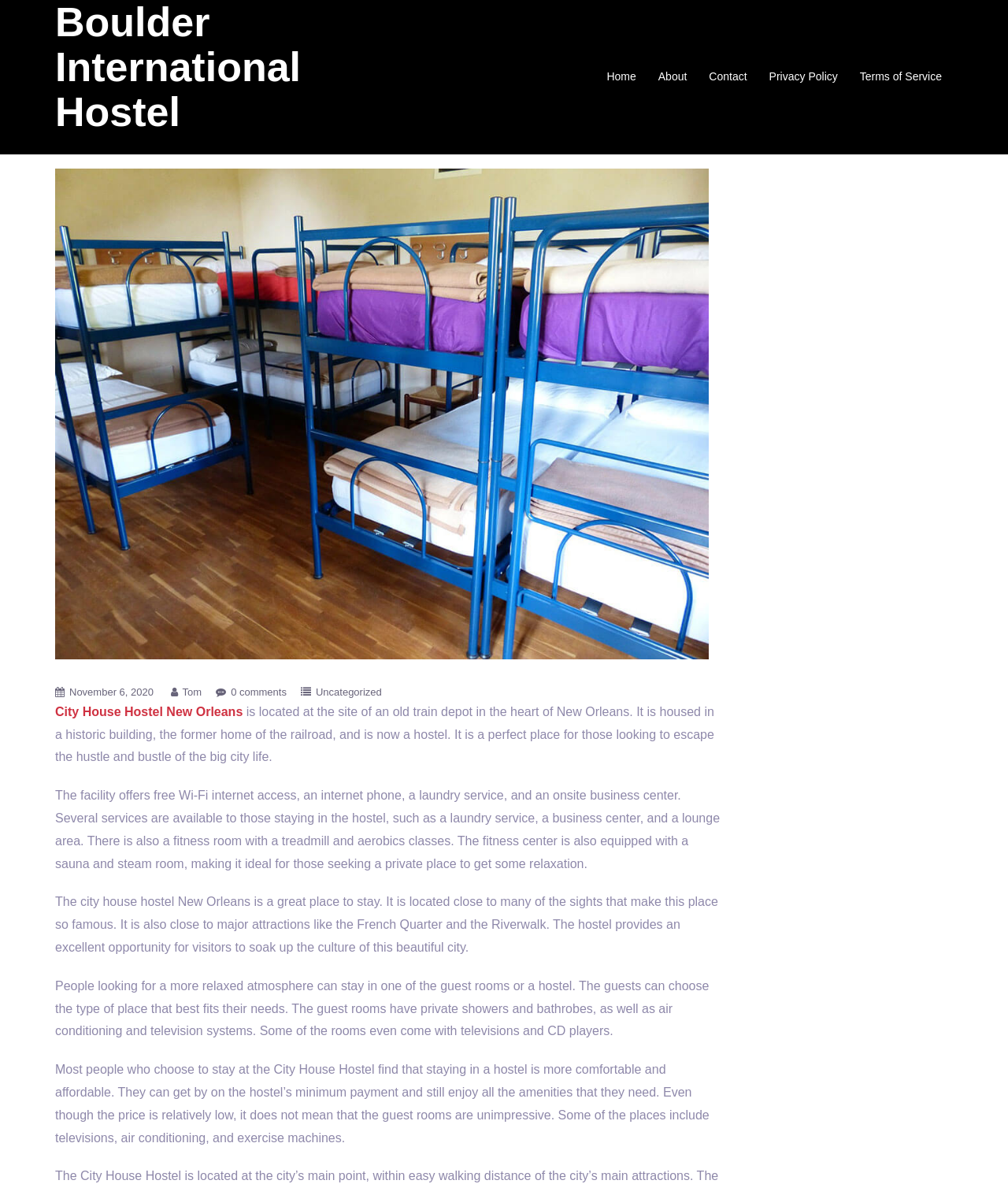Please analyze the image and provide a thorough answer to the question:
What type of rooms are available at City House Hostel?

According to the webpage content, City House Hostel offers two types of rooms: guest rooms and hostel rooms. The guest rooms have private showers and bathrobes, as well as air conditioning and television systems, while the hostel rooms are more affordable and comfortable.